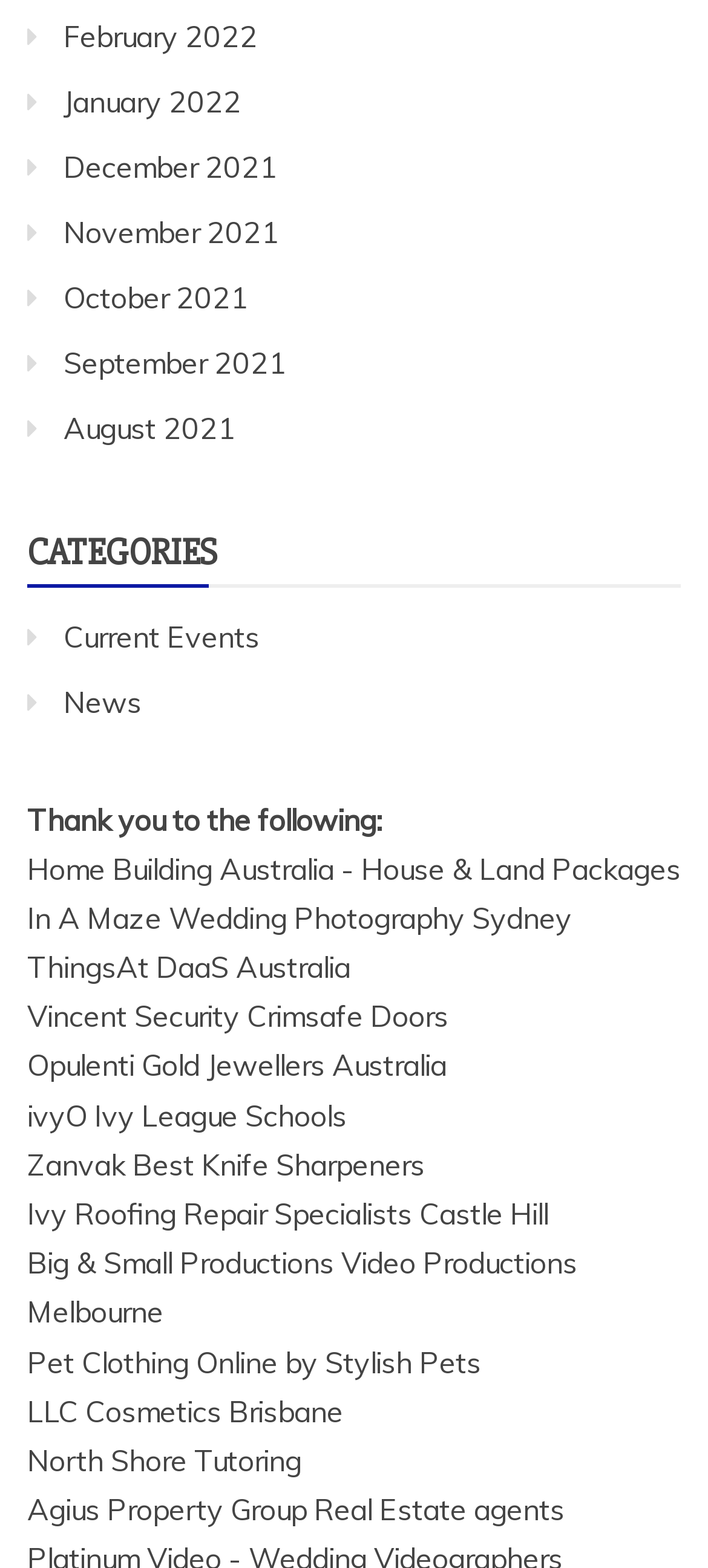Give a concise answer of one word or phrase to the question: 
What is the text above the links under the category?

Thank you to the following: